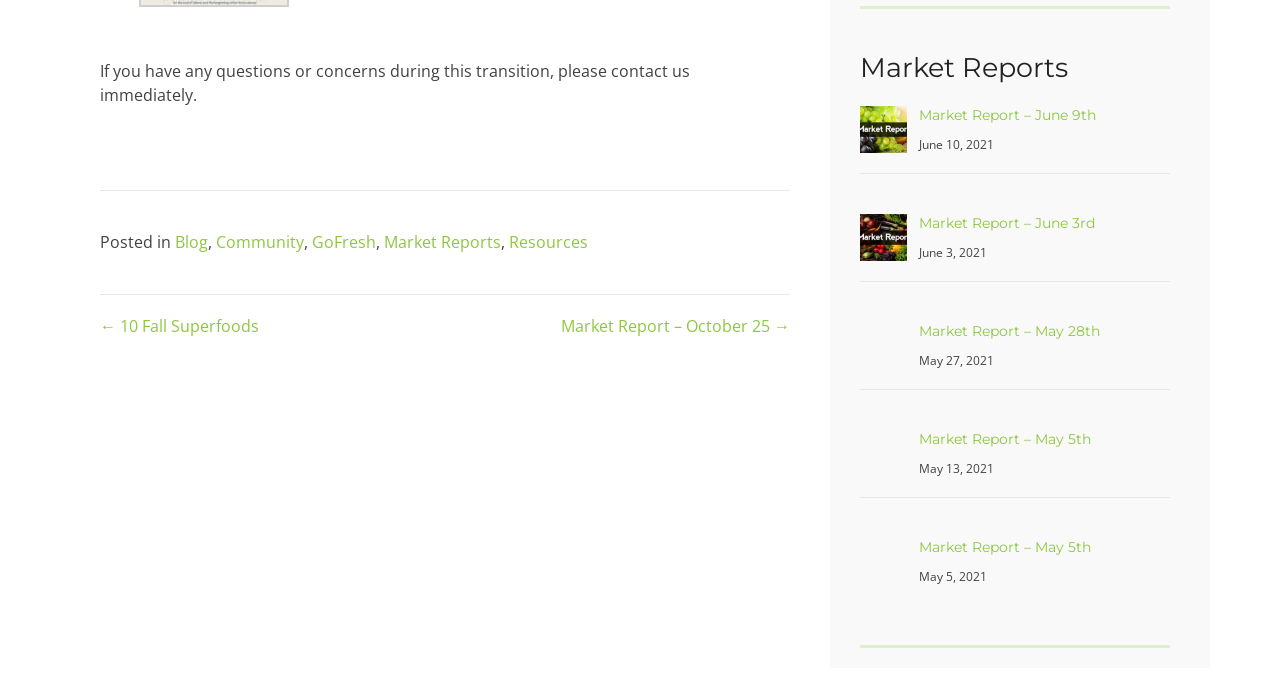Find the bounding box coordinates of the clickable area required to complete the following action: "read 'Market Report – June 9th'".

[0.718, 0.156, 0.856, 0.182]